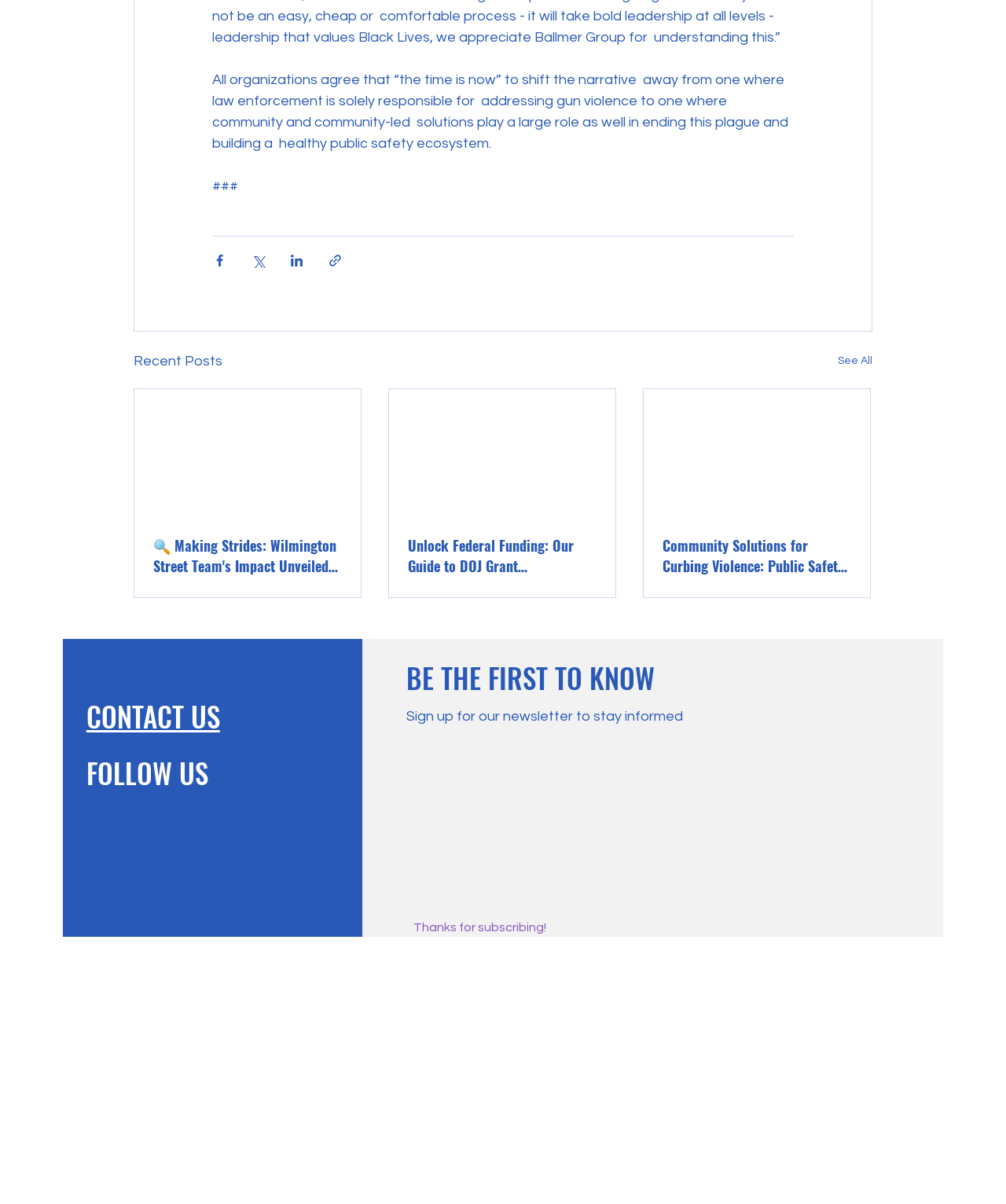Predict the bounding box of the UI element based on this description: "See All".

[0.833, 0.29, 0.867, 0.309]